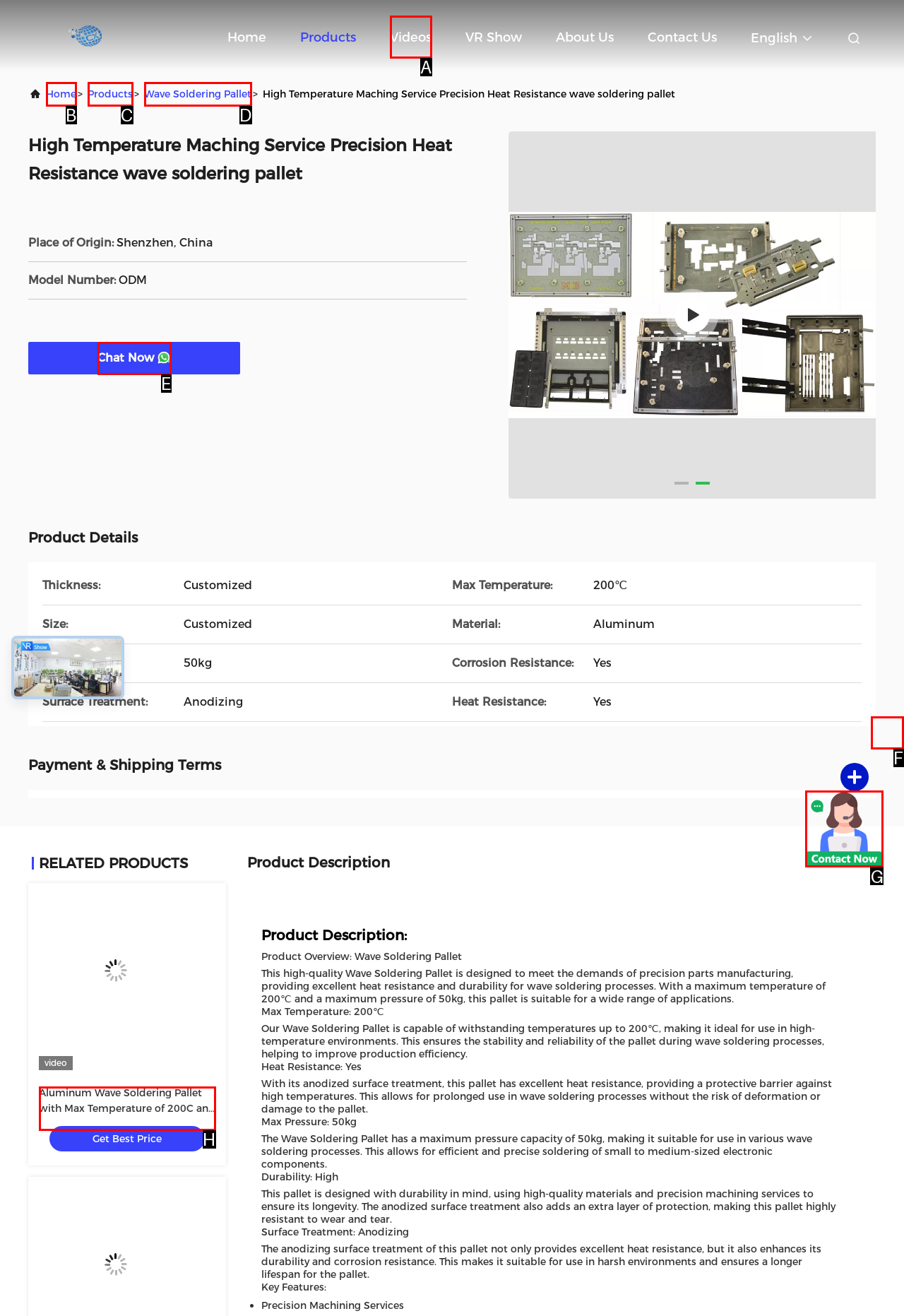Select the correct HTML element to complete the following task: Send a message to the company
Provide the letter of the choice directly from the given options.

G